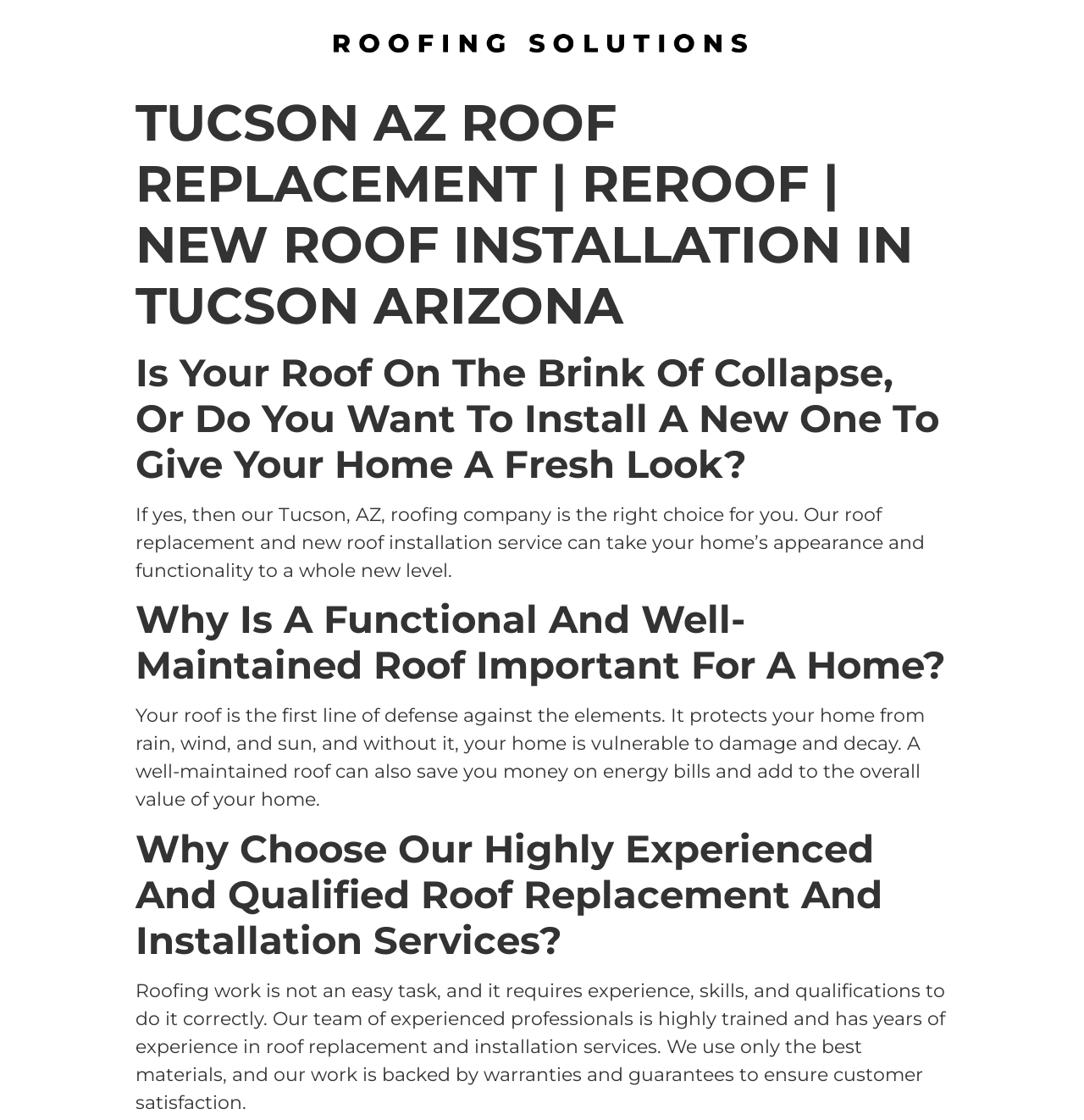Using details from the image, please answer the following question comprehensively:
What kind of materials are used by the roofing company?

The webpage mentions that the roofing company uses only the best materials, and their work is backed by warranties and guarantees to ensure customer satisfaction.